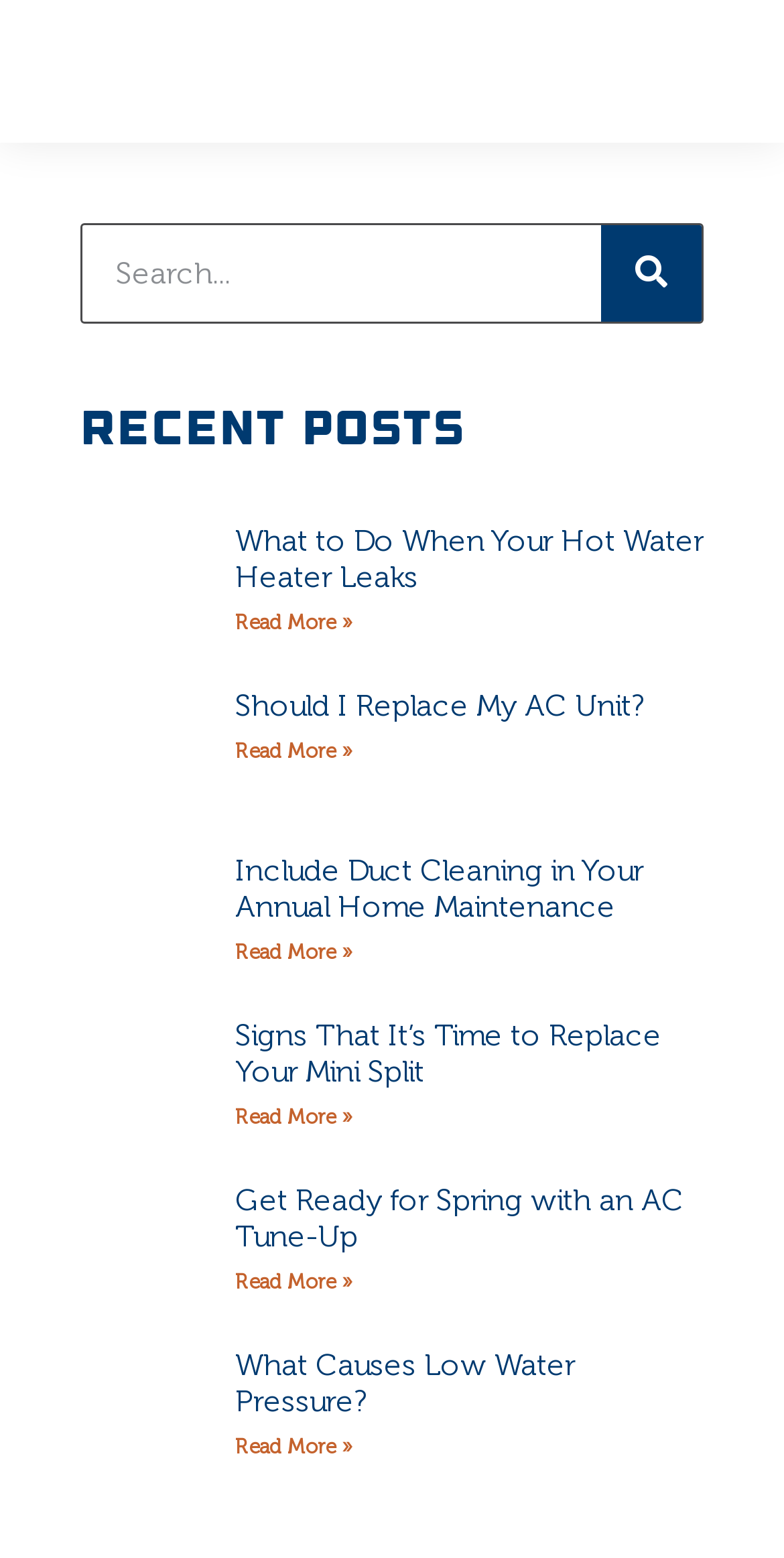What is the topic of the fifth post?
Based on the image, answer the question with as much detail as possible.

The fifth post has a heading that reads 'Get Ready for Spring with an AC Tune-Up'. This title suggests that the post is about preparing one's air conditioning system for the spring season.